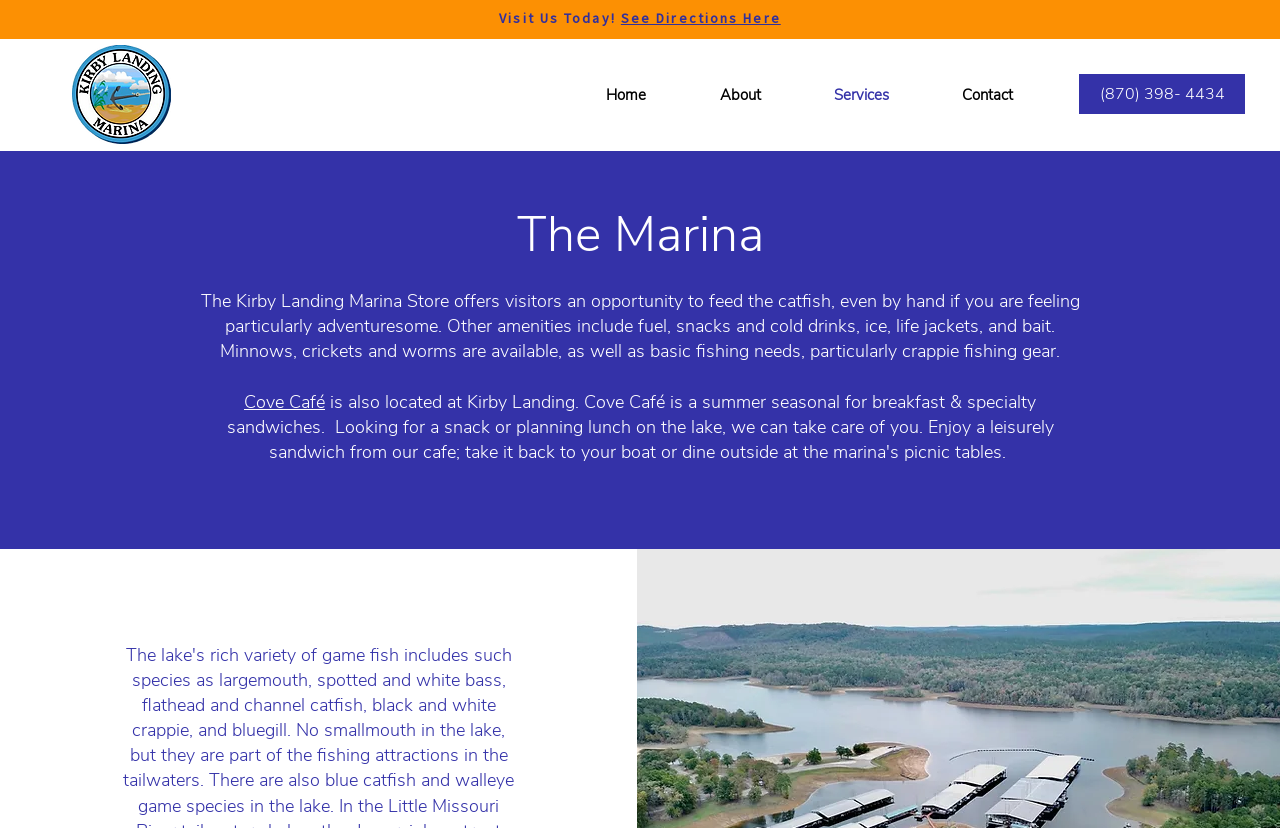Find the bounding box coordinates for the UI element that matches this description: "Book Length".

None